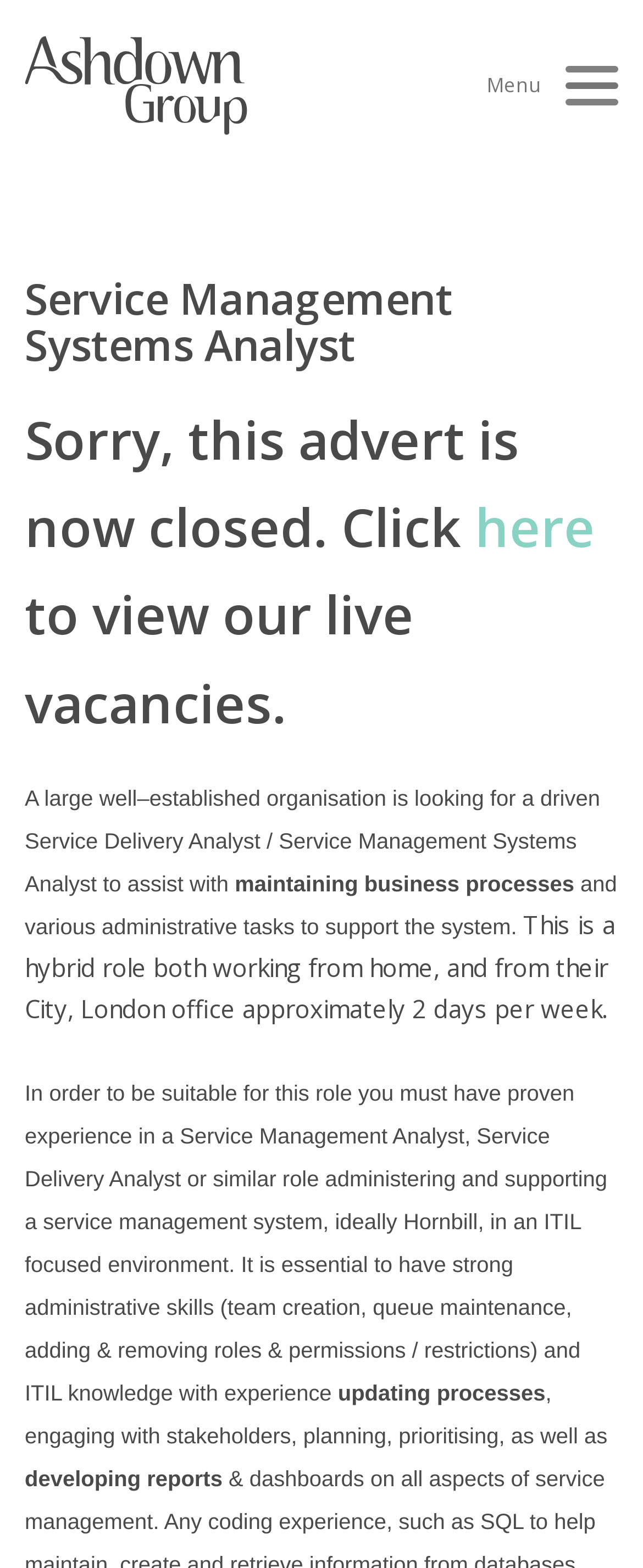Give the bounding box coordinates for this UI element: "here". The coordinates should be four float numbers between 0 and 1, arranged as [left, top, right, bottom].

[0.738, 0.313, 0.926, 0.358]